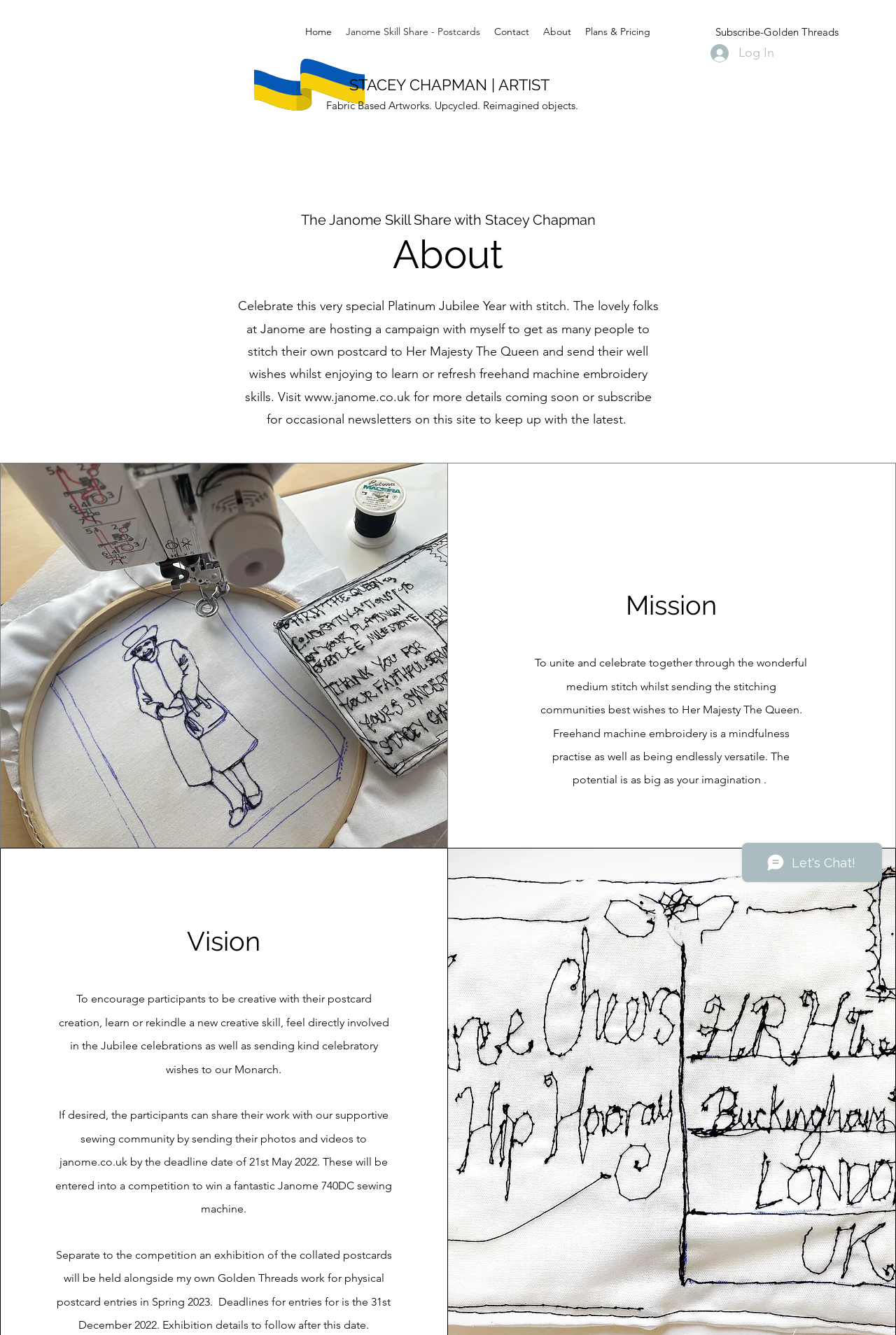Carefully examine the image and provide an in-depth answer to the question: What is the purpose of the campaign?

The purpose of the campaign can be found in the 'Mission' section of the webpage, which states that the goal is to 'unite and celebrate together through the wonderful medium stitch whilst sending the stitching communities best wishes to Her Majesty The Queen'.